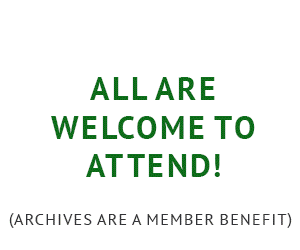What is a benefit of being a member?
Look at the image and respond with a one-word or short phrase answer.

Access to archives